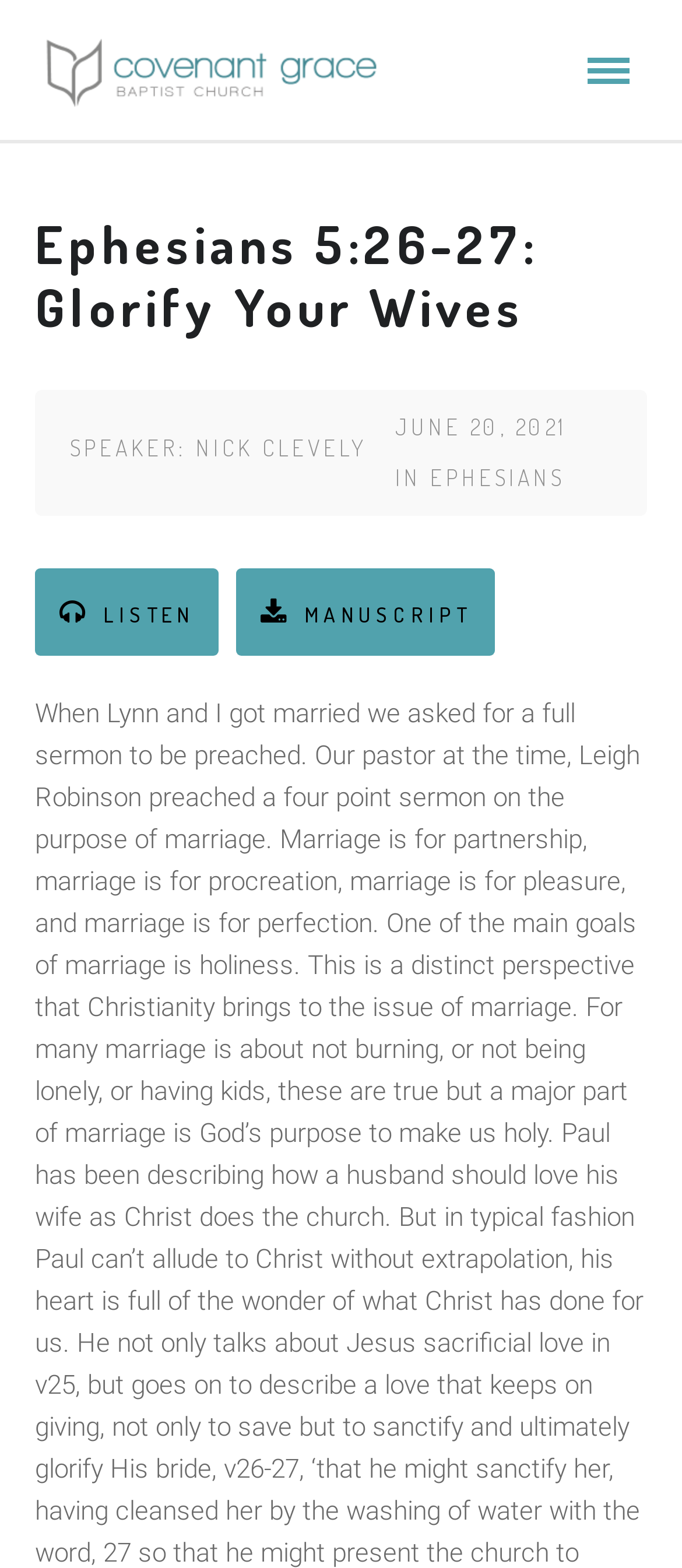Who is the speaker of the sermon?
Based on the image, provide your answer in one word or phrase.

NICK CLEVELY